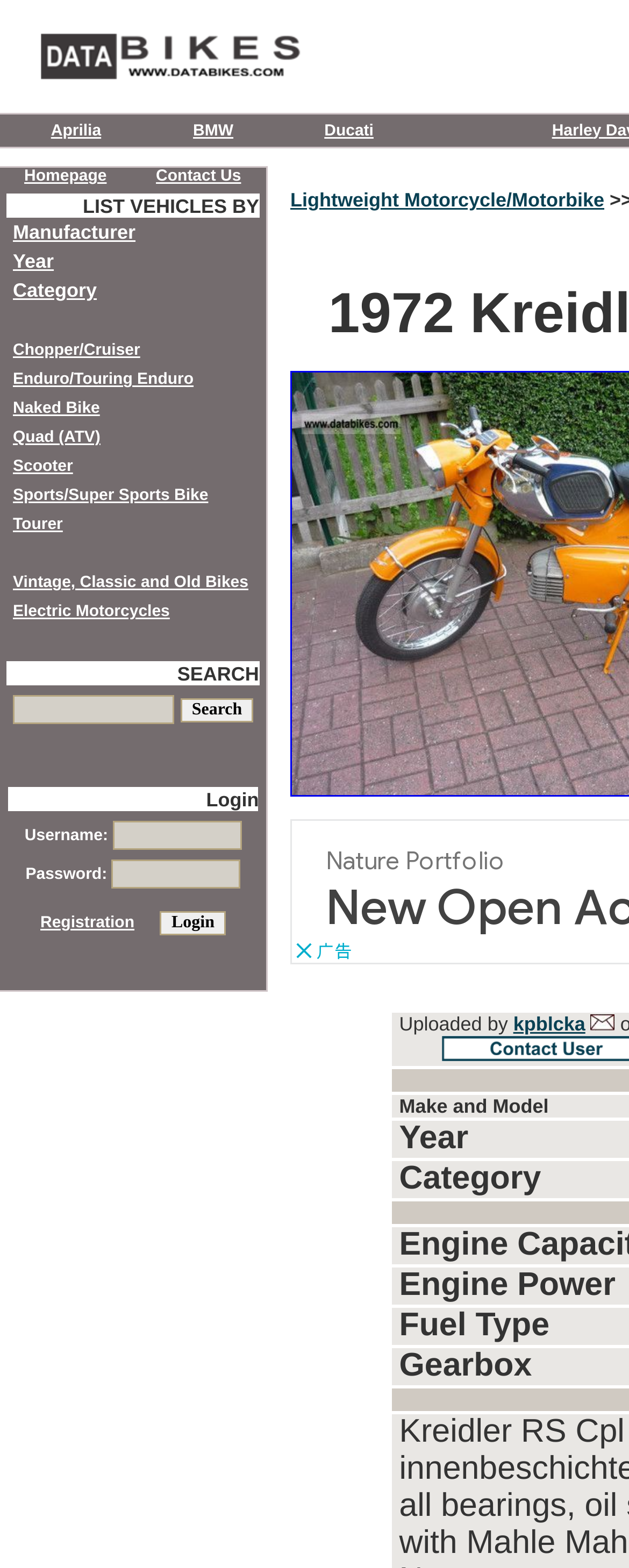Locate the bounding box coordinates of the element's region that should be clicked to carry out the following instruction: "Contact us". The coordinates need to be four float numbers between 0 and 1, i.e., [left, top, right, bottom].

None